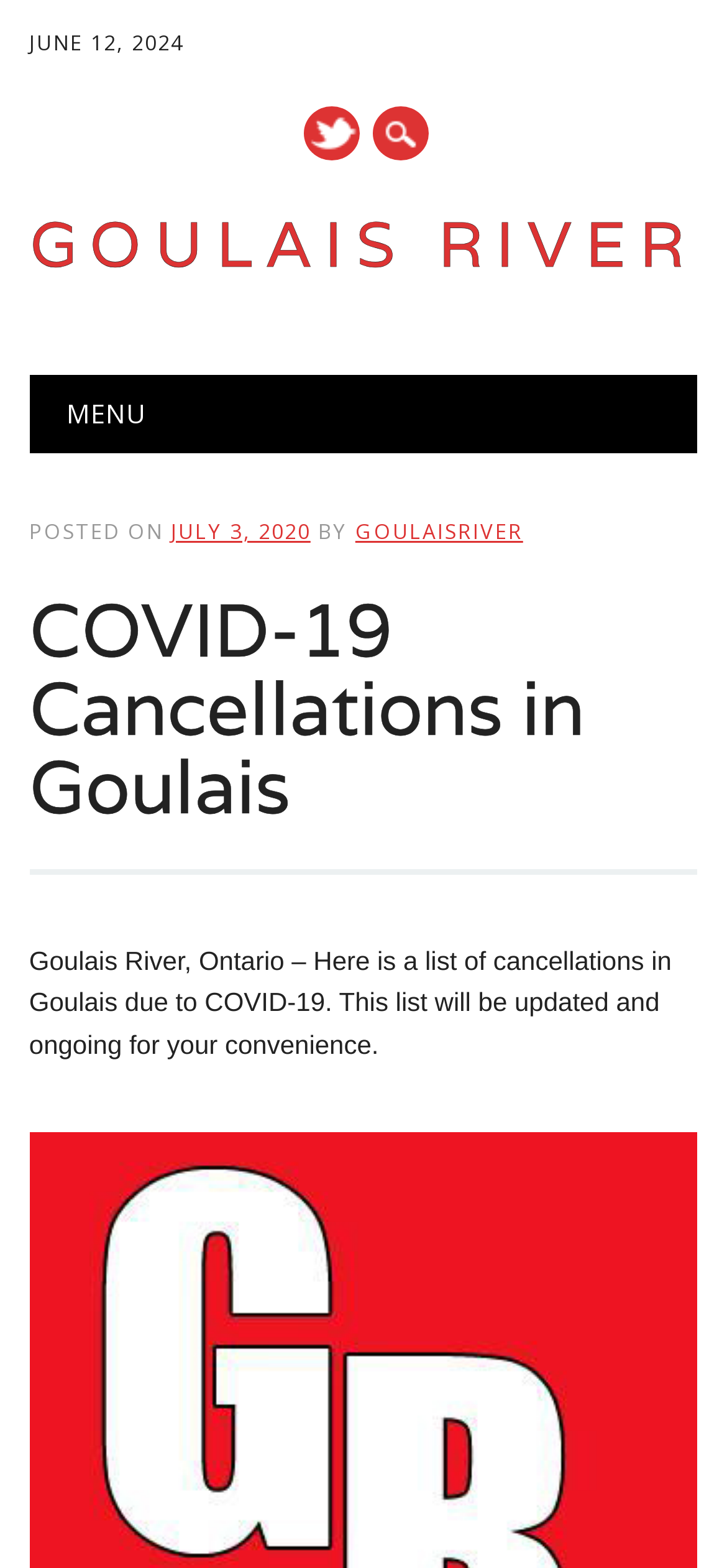How many links are there in the main menu?
Based on the visual details in the image, please answer the question thoroughly.

I counted the links in the main menu by looking at the 'Main menu' heading and found two links: 'Twitter' and 'Skip to content'.